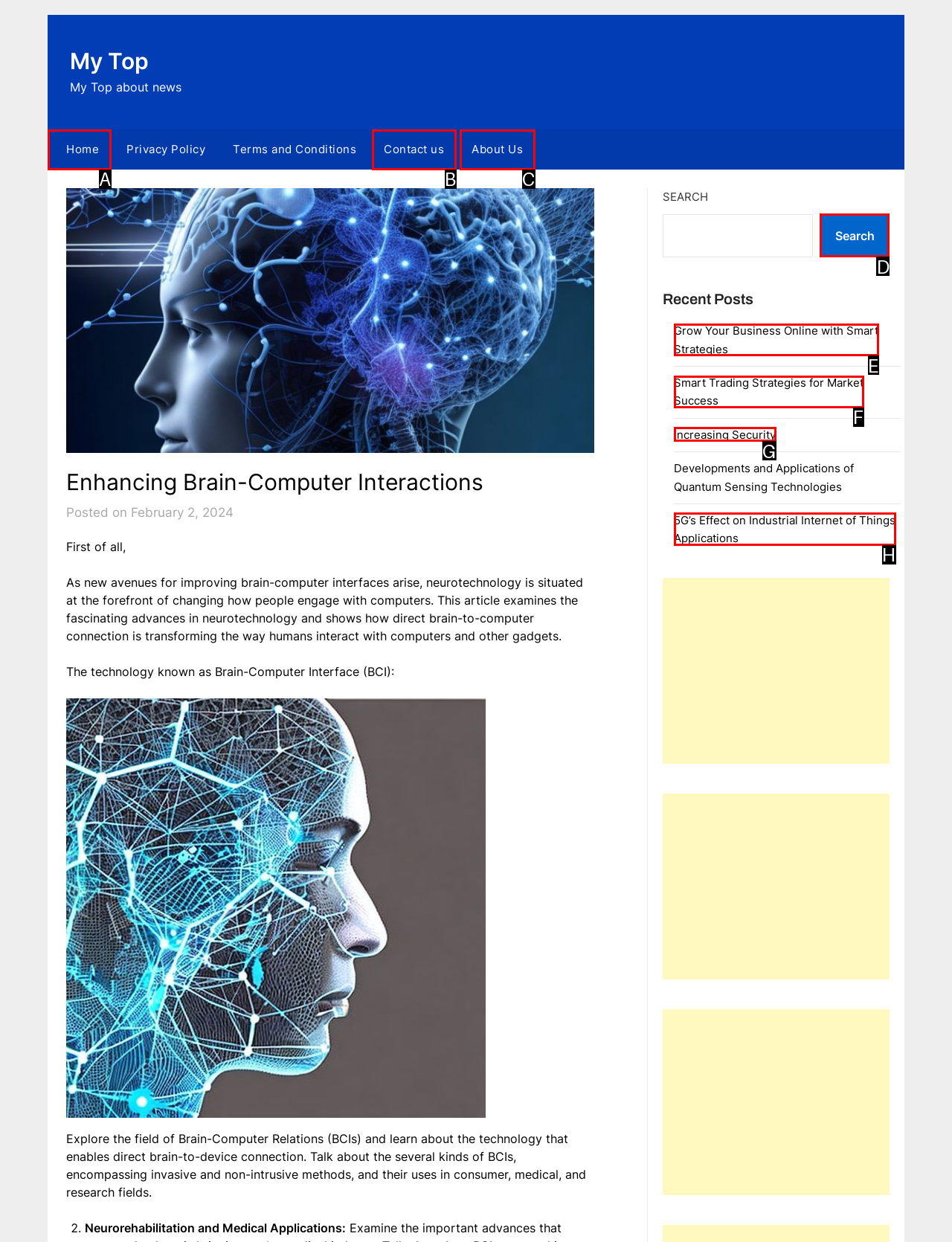Select the letter that corresponds to this element description: Home
Answer with the letter of the correct option directly.

A